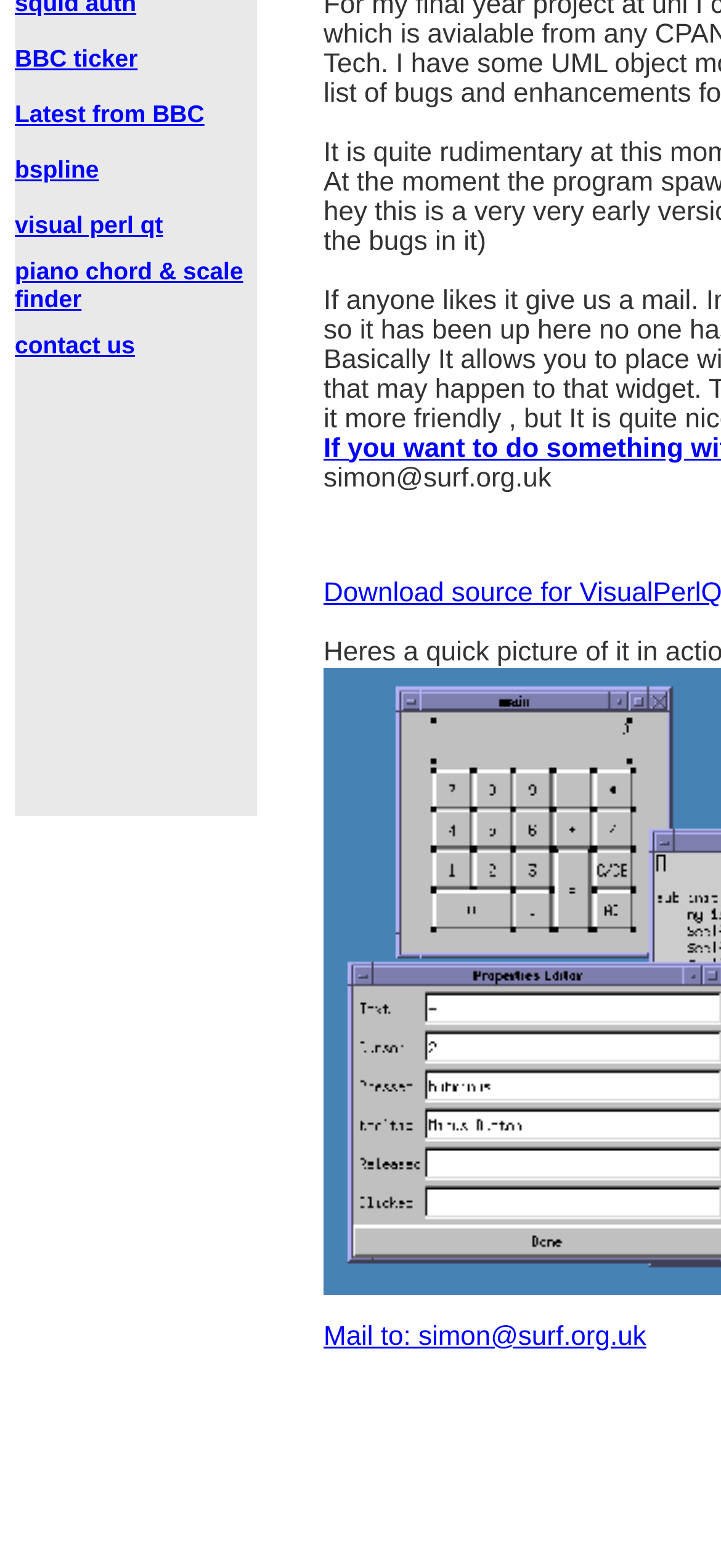Identify the bounding box for the described UI element: "piano chord & scale finder".

[0.021, 0.163, 0.337, 0.199]